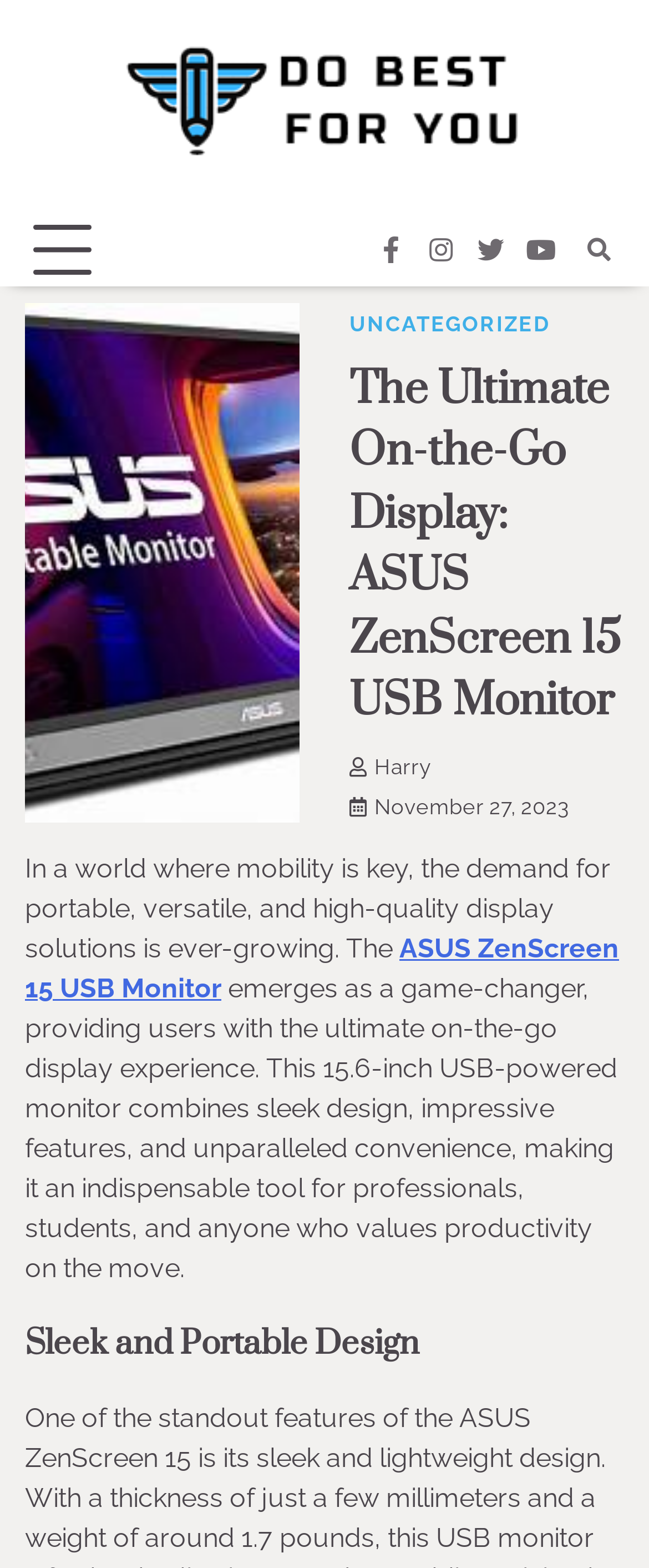What is the power source of the monitor?
Answer the question with a detailed explanation, including all necessary information.

I found the answer by reading the text description, which states 'This 15.6-inch USB-powered monitor...'.